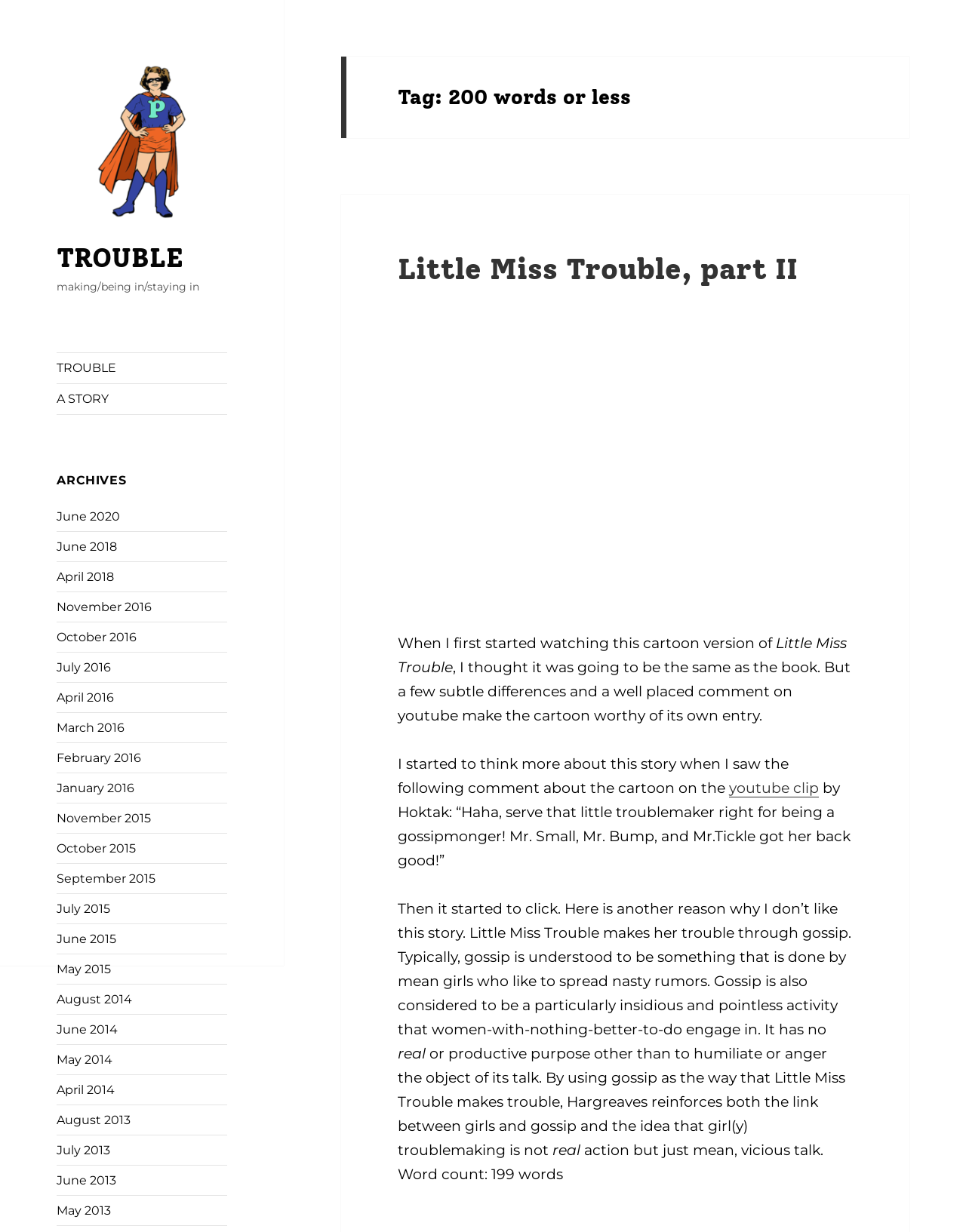Determine the bounding box coordinates of the clickable region to follow the instruction: "read Augustin's story".

None